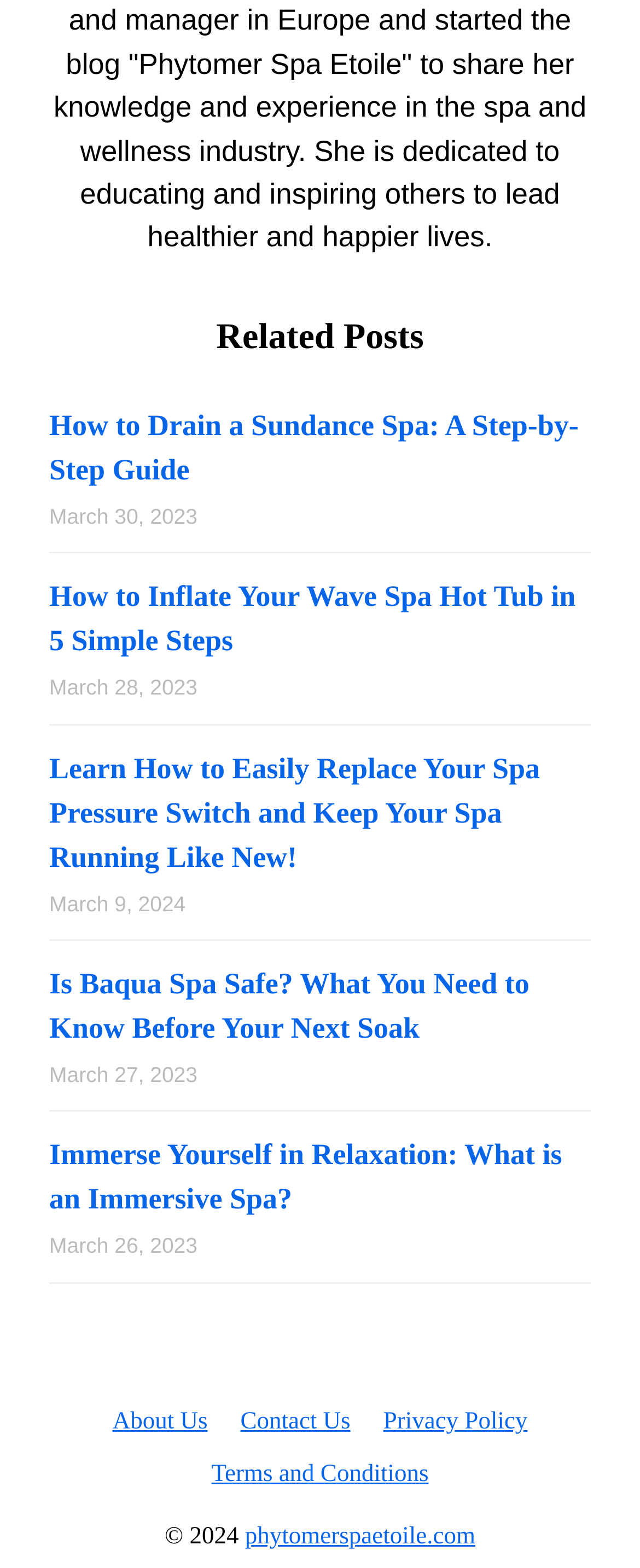What is the domain name of the related website?
Using the image as a reference, give a one-word or short phrase answer.

phytomerspaetoile.com